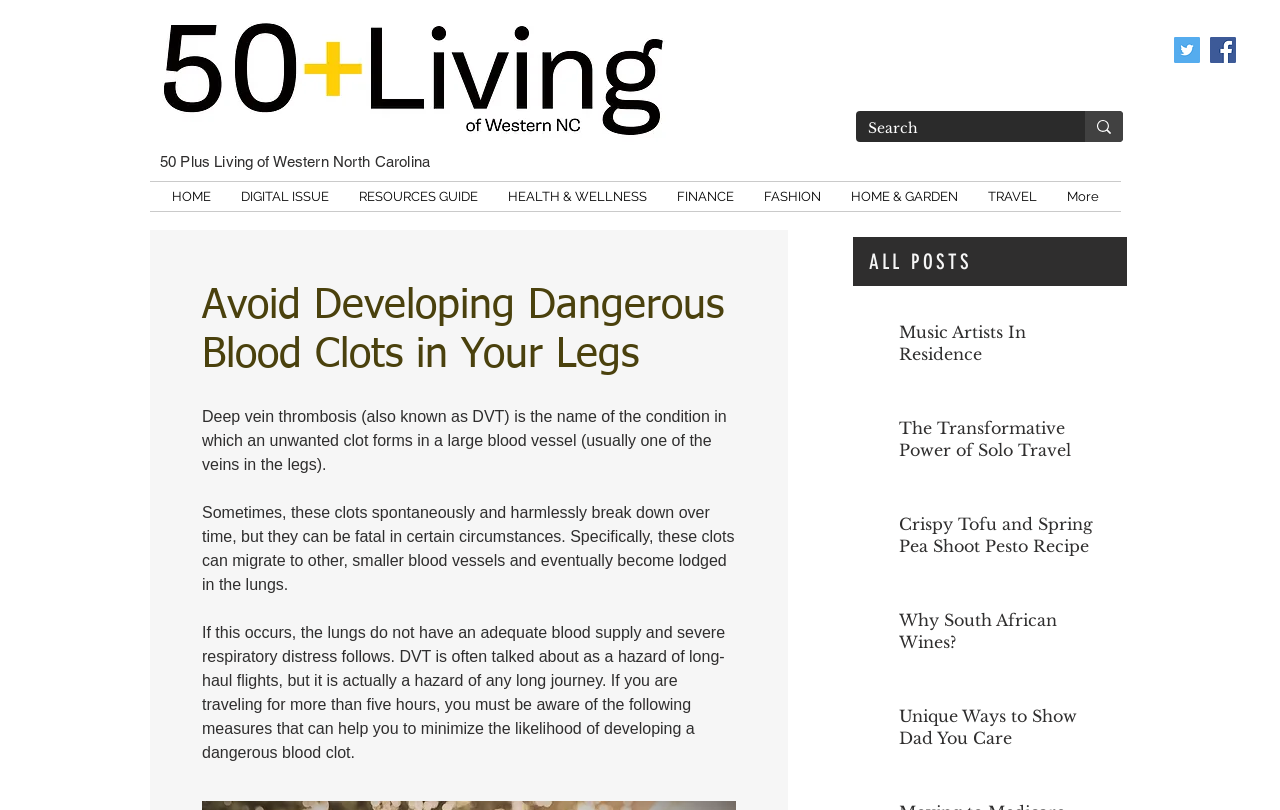Locate the bounding box coordinates of the element that should be clicked to execute the following instruction: "Read about Deep vein thrombosis".

[0.158, 0.504, 0.571, 0.584]